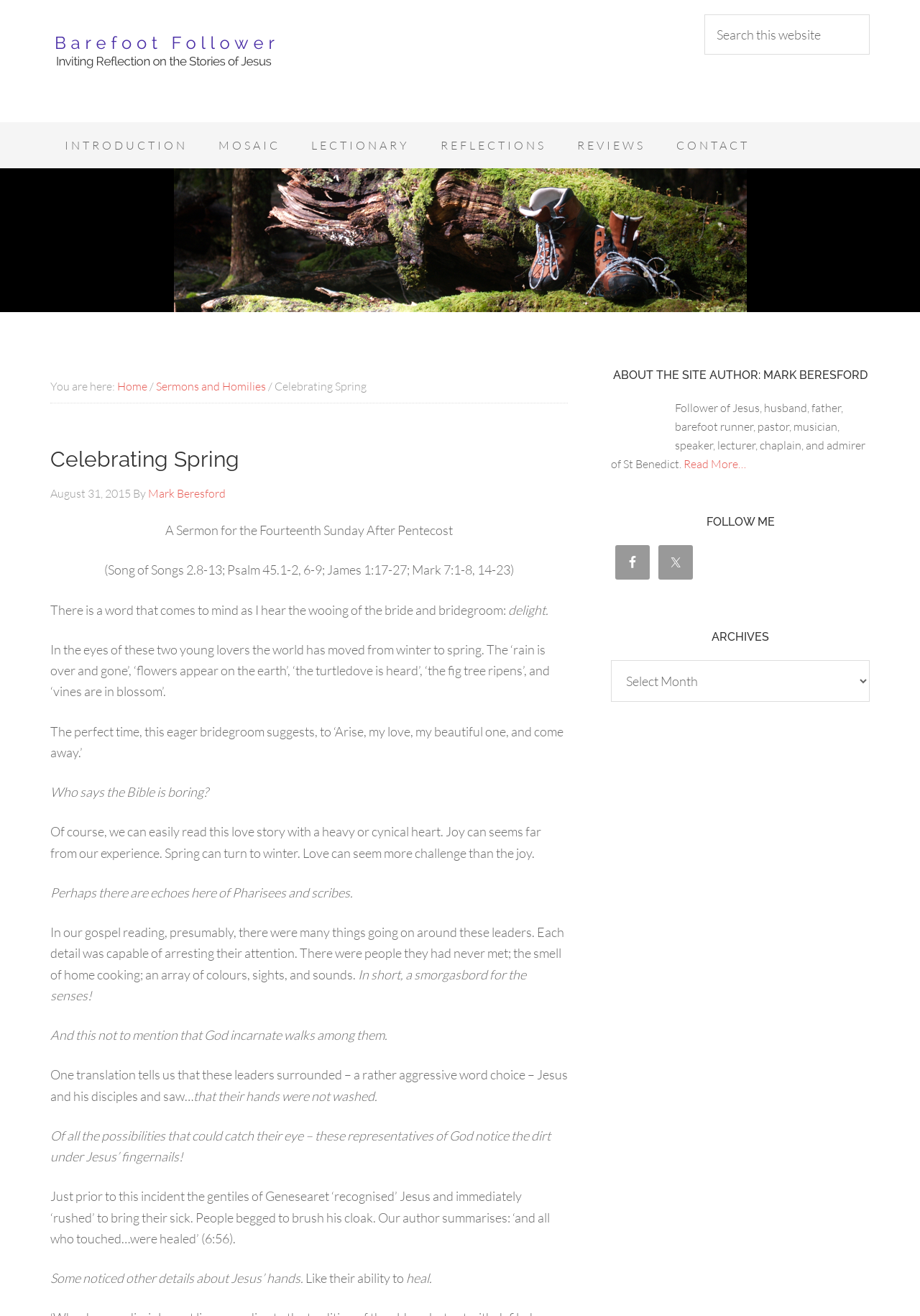Provide the bounding box coordinates of the HTML element this sentence describes: "Reddit". The bounding box coordinates consist of four float numbers between 0 and 1, i.e., [left, top, right, bottom].

None